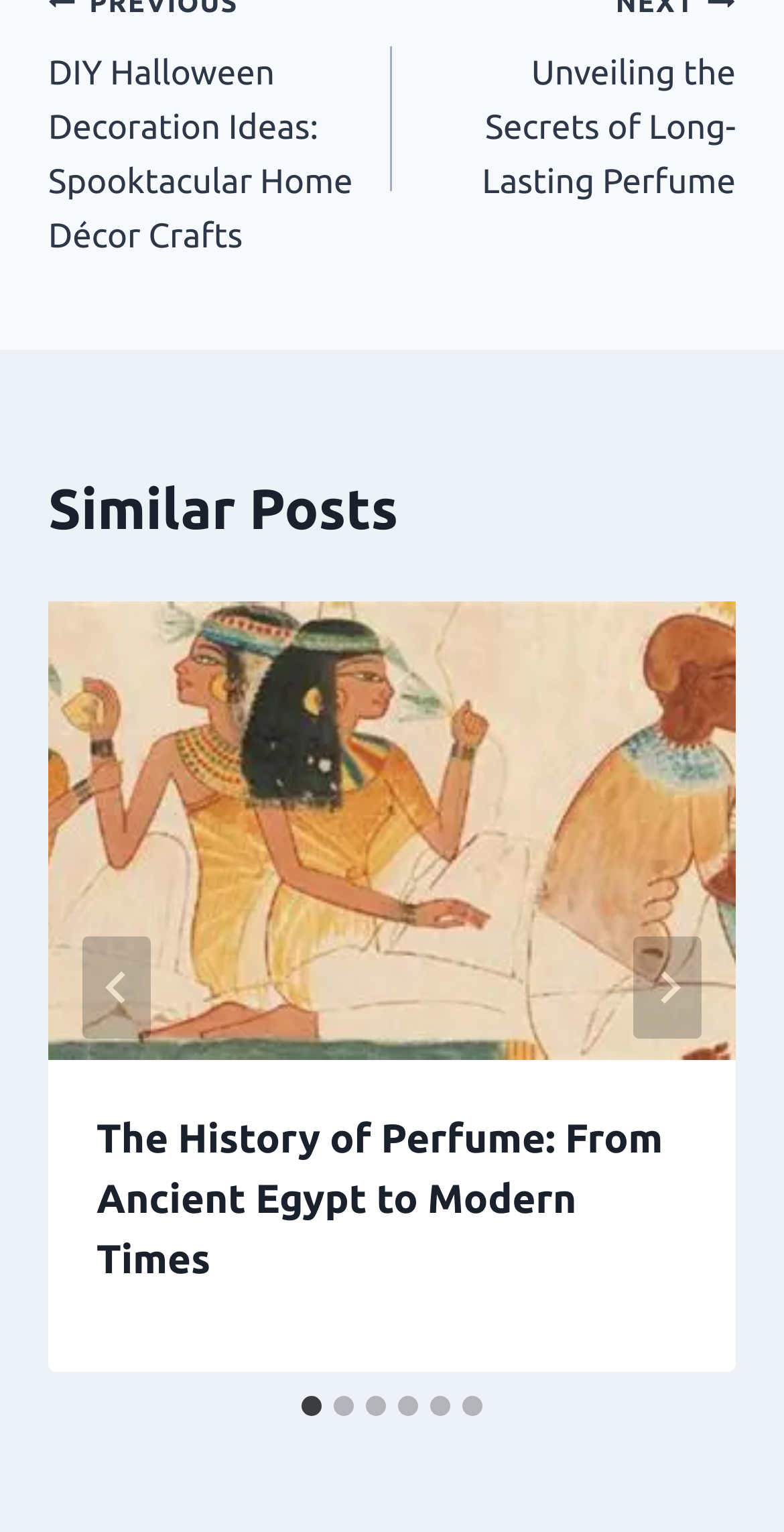What is the purpose of the 'Next' button?
We need a detailed and exhaustive answer to the question. Please elaborate.

I analyzed the button element with the ID 869, which has the text 'Next' and controls the splide01-track element. This suggests that the button is used to navigate to the next slide in the post.